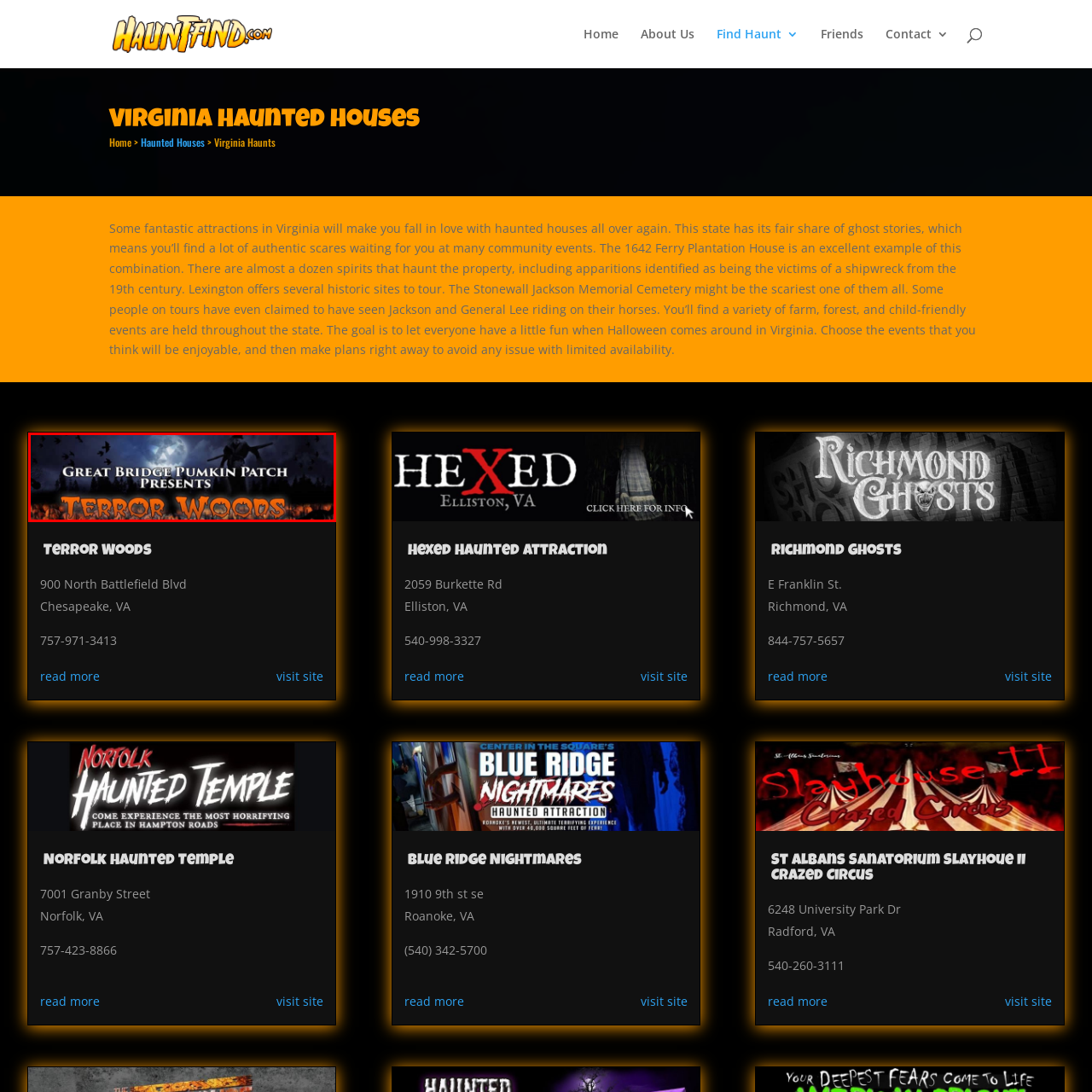In what state is the Great Bridge Pumpkin Patch located? Study the image bordered by the red bounding box and answer briefly using a single word or a phrase.

Virginia